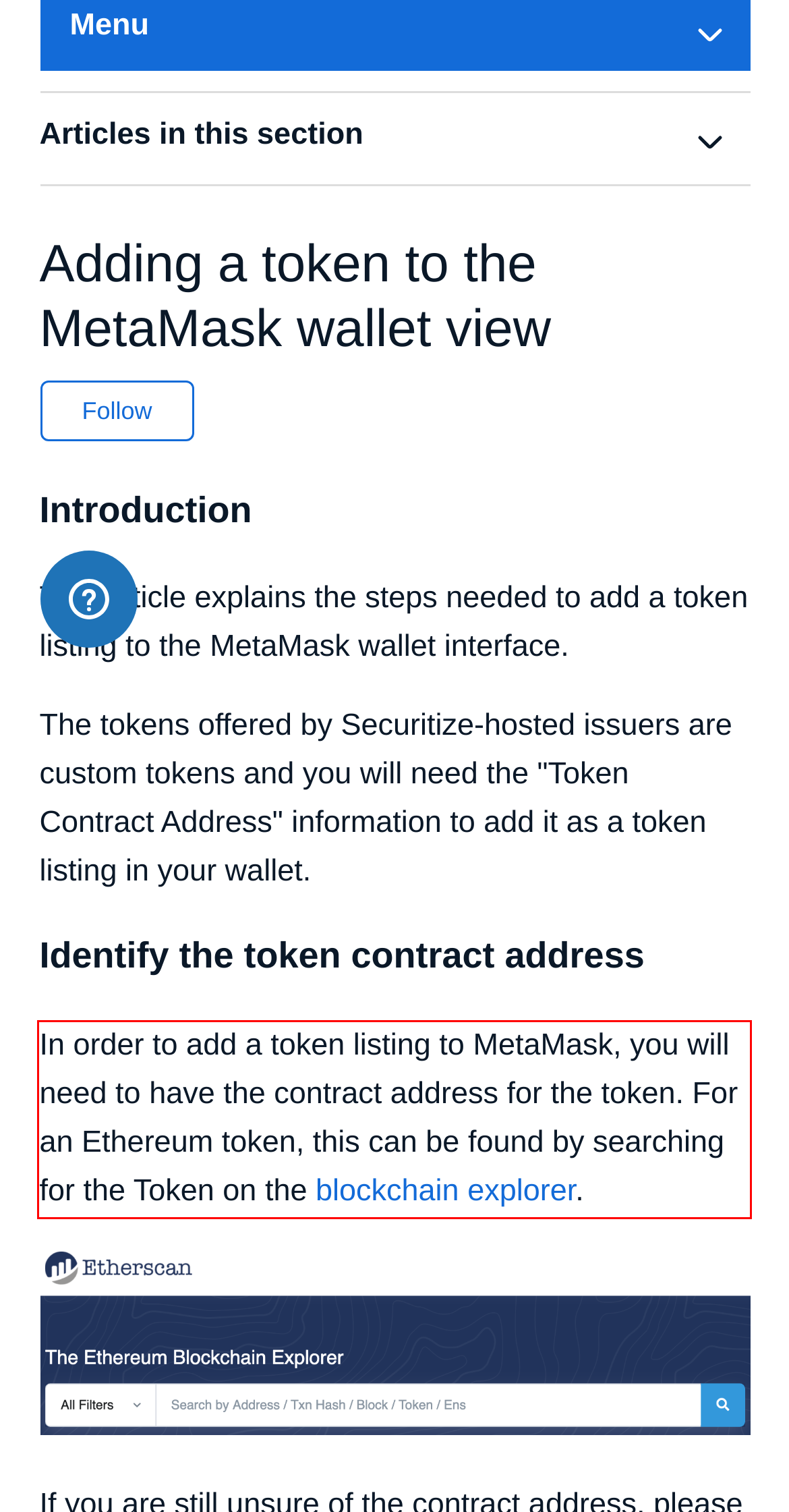Please perform OCR on the text content within the red bounding box that is highlighted in the provided webpage screenshot.

In order to add a token listing to MetaMask, you will need to have the contract address for the token. For an Ethereum token, this can be found by searching for the Token on the blockchain explorer.